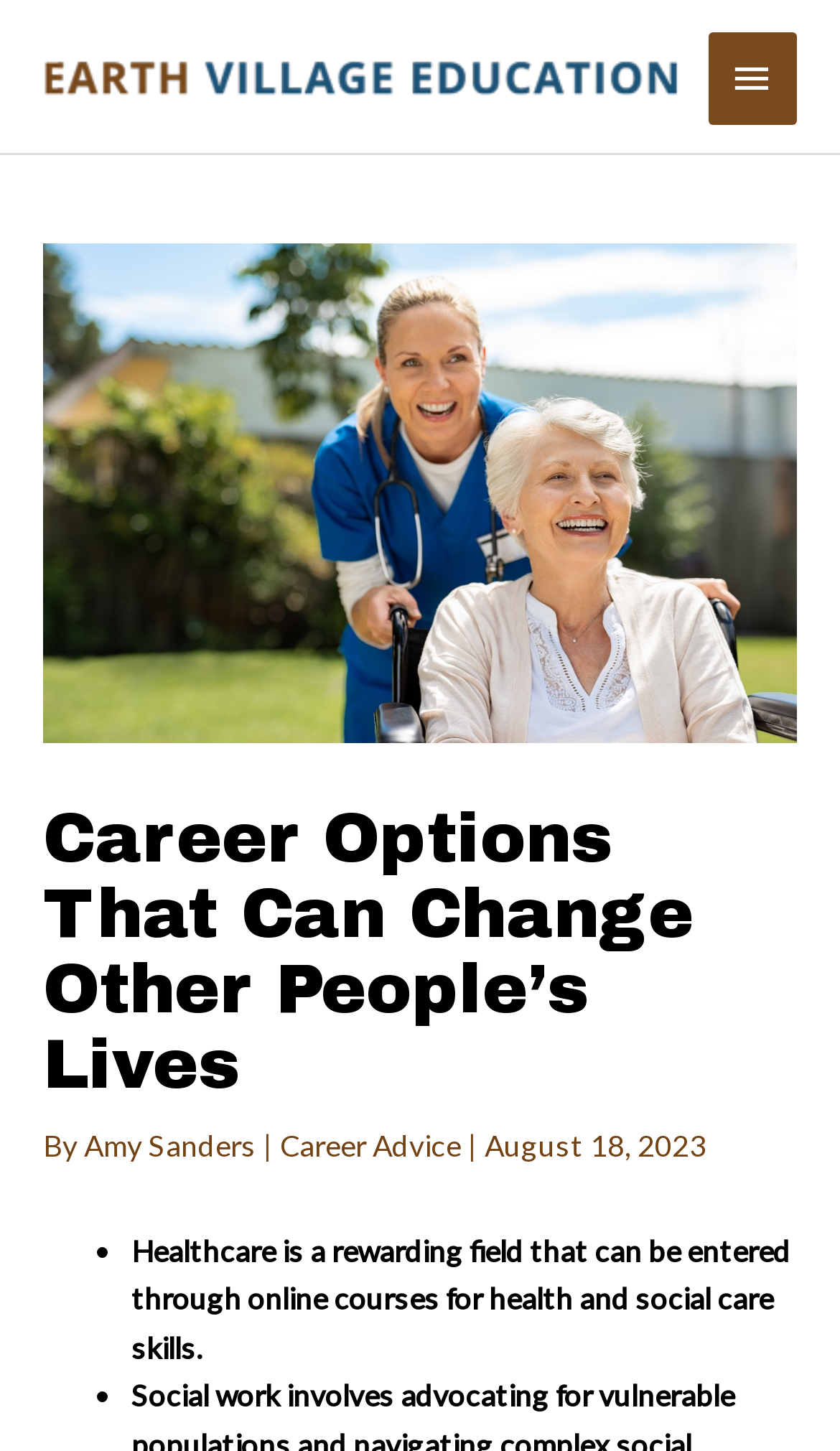What is the main topic of this webpage?
Please answer the question as detailed as possible.

Based on the webpage's content, especially the heading 'Career Options That Can Change Other People’s Lives' and the list of healthcare-related text, it is clear that the main topic of this webpage is about career options that can make a positive impact on people's lives.